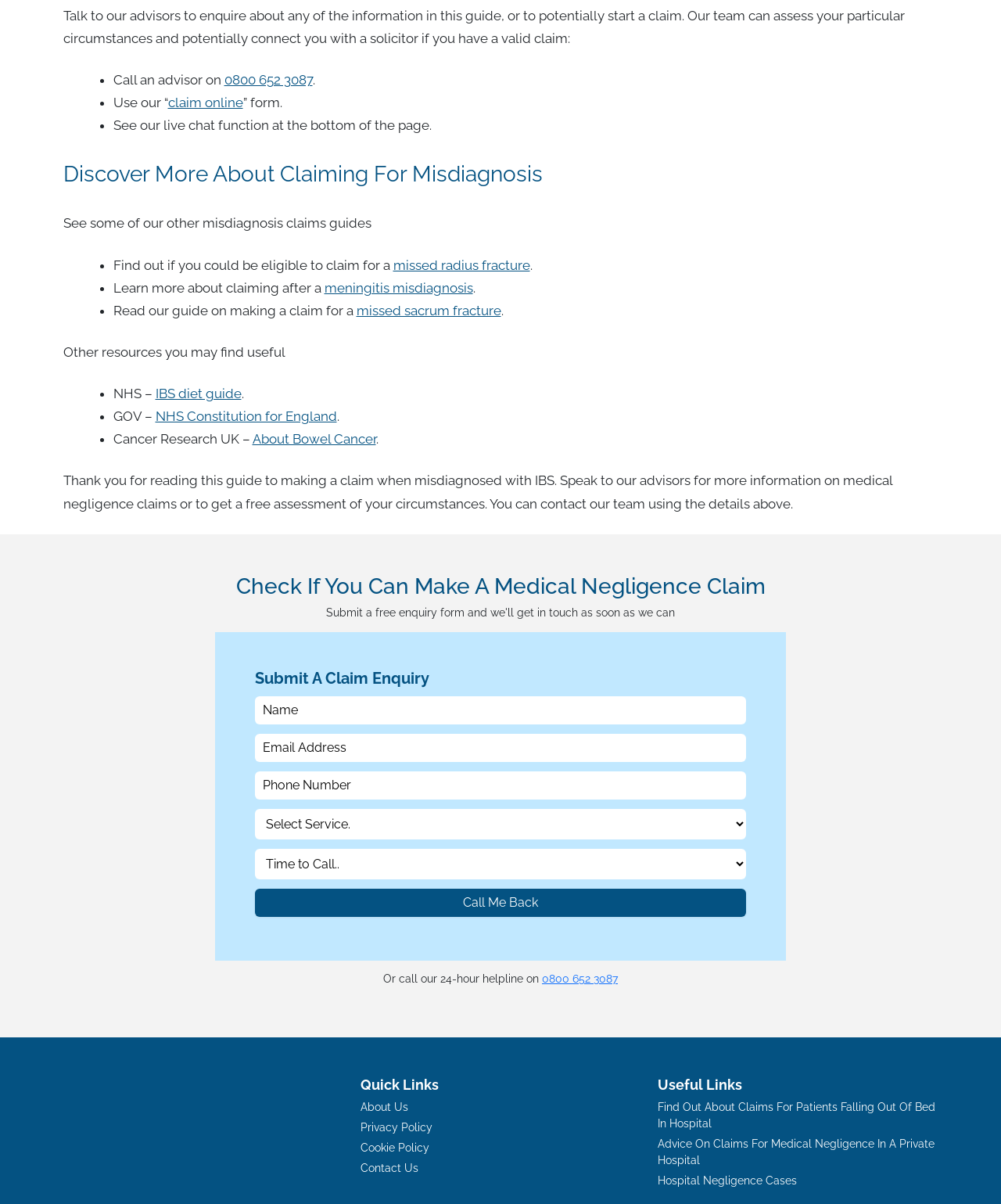Identify the bounding box coordinates of the section to be clicked to complete the task described by the following instruction: "View the image of a moon rising over the mountain at sunset". The coordinates should be four float numbers between 0 and 1, formatted as [left, top, right, bottom].

None